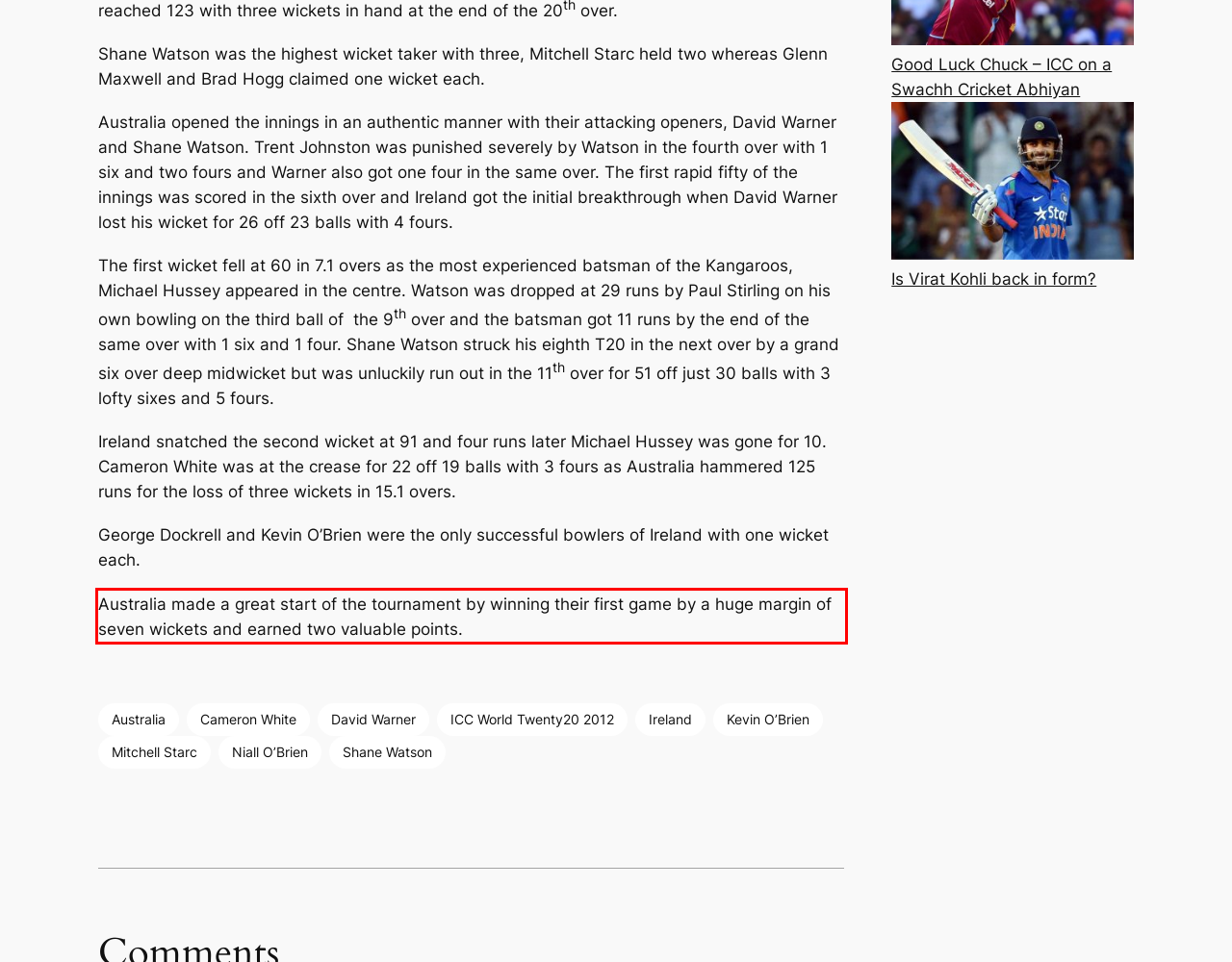Your task is to recognize and extract the text content from the UI element enclosed in the red bounding box on the webpage screenshot.

Australia made a great start of the tournament by winning their first game by a huge margin of seven wickets and earned two valuable points.